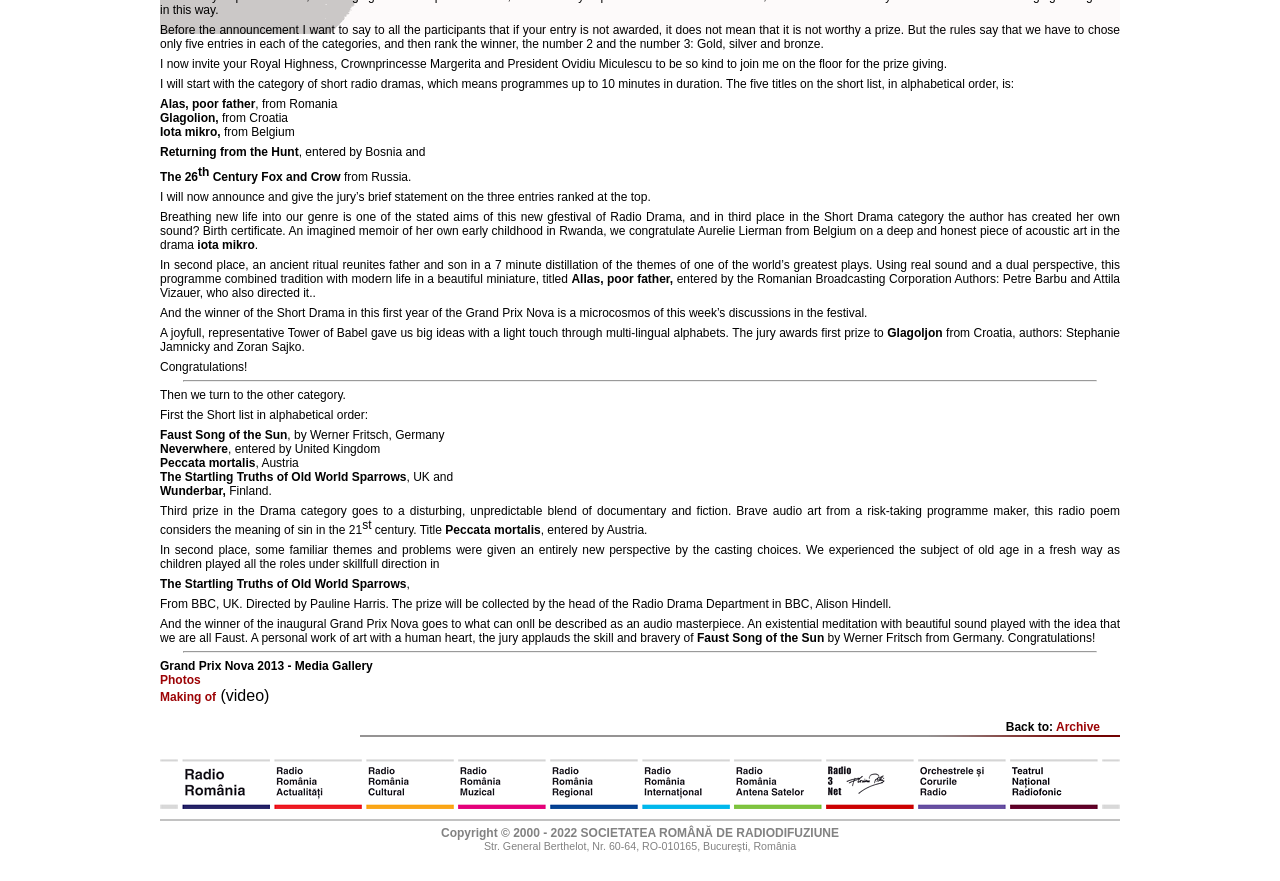Determine the bounding box of the UI component based on this description: "Making of". The bounding box coordinates should be four float values between 0 and 1, i.e., [left, top, right, bottom].

[0.125, 0.783, 0.169, 0.799]